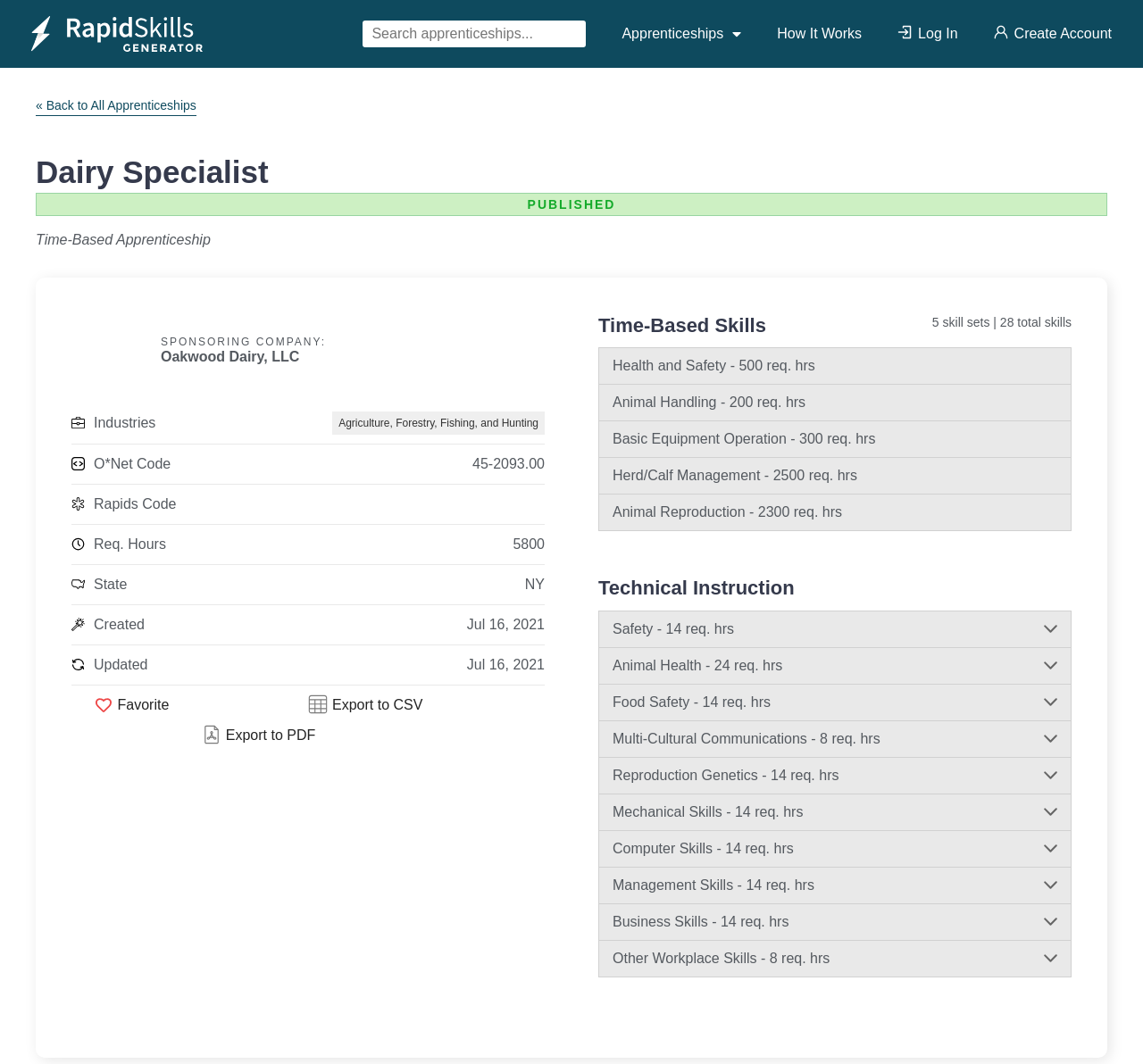Please find the bounding box coordinates of the element that must be clicked to perform the given instruction: "View Dairy Specialist apprenticeship details". The coordinates should be four float numbers from 0 to 1, i.e., [left, top, right, bottom].

[0.031, 0.143, 0.969, 0.181]